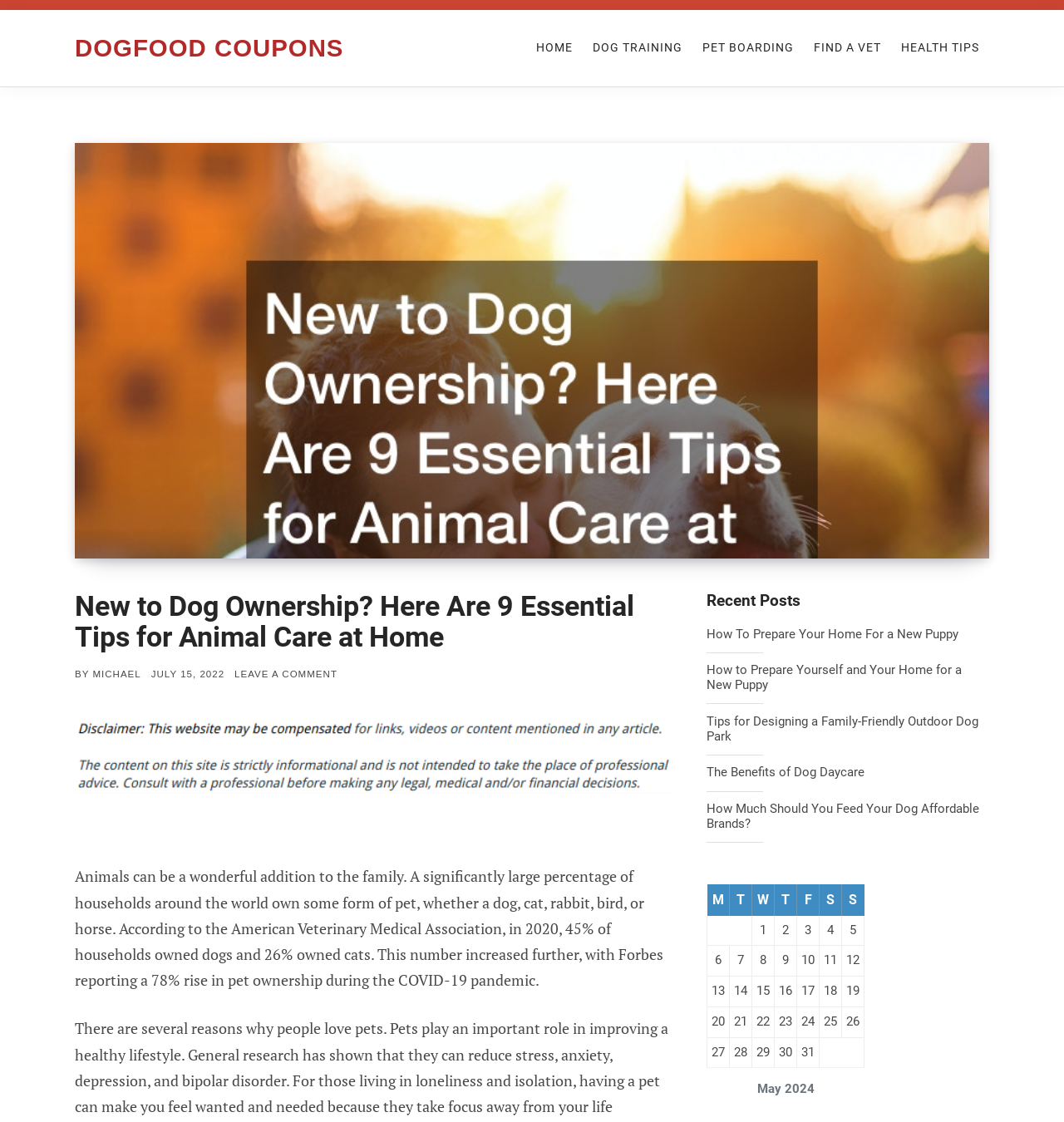Provide a short answer to the following question with just one word or phrase: What is the date of the latest article?

July 15, 2022